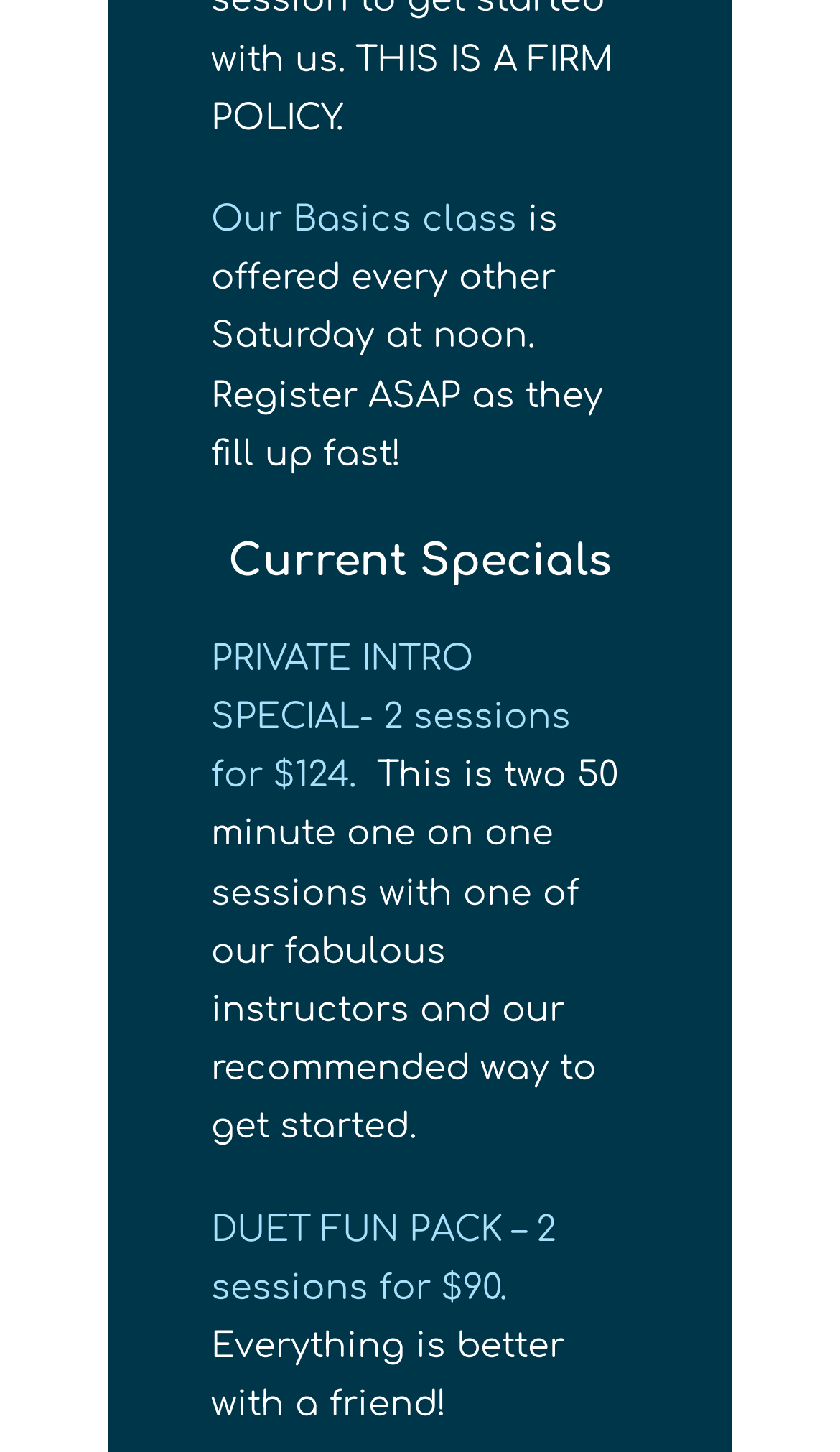What is the recommended way to get started?
Look at the screenshot and respond with one word or a short phrase.

PRIVATE INTRO SPECIAL